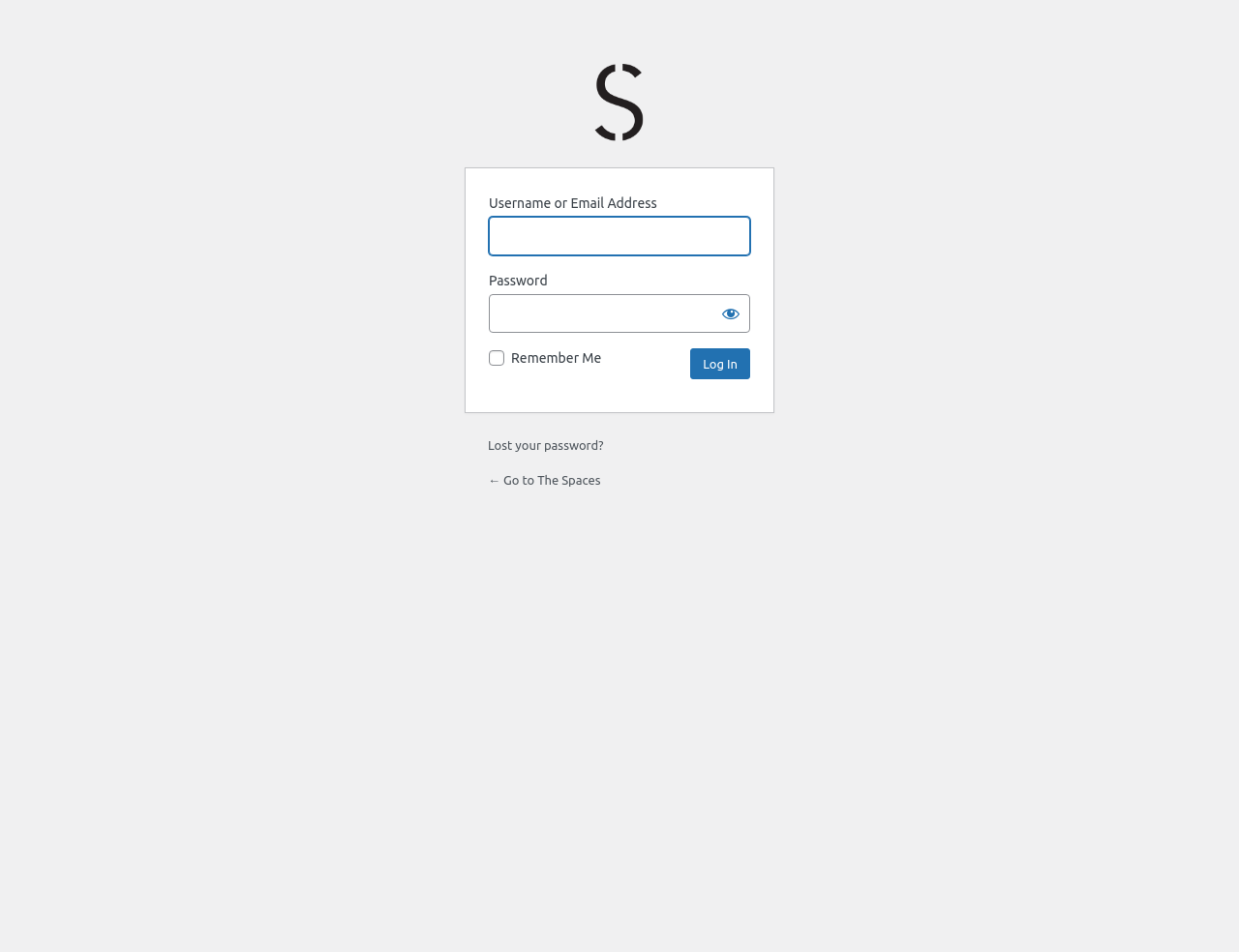Determine the bounding box coordinates for the clickable element to execute this instruction: "Log in". Provide the coordinates as four float numbers between 0 and 1, i.e., [left, top, right, bottom].

[0.557, 0.366, 0.605, 0.398]